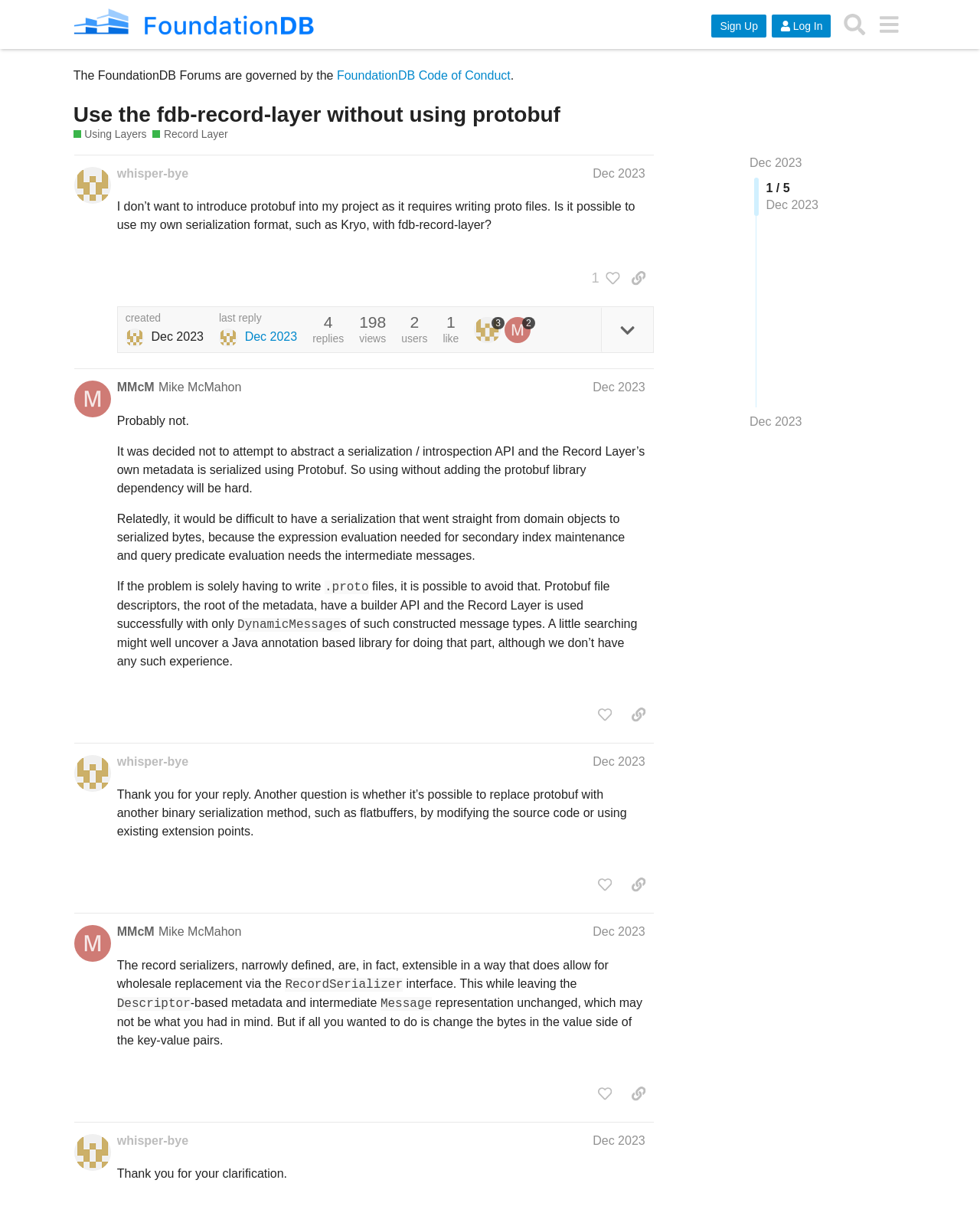Determine the bounding box coordinates for the area you should click to complete the following instruction: "Click the link to download earthquake crack vector illustration".

None